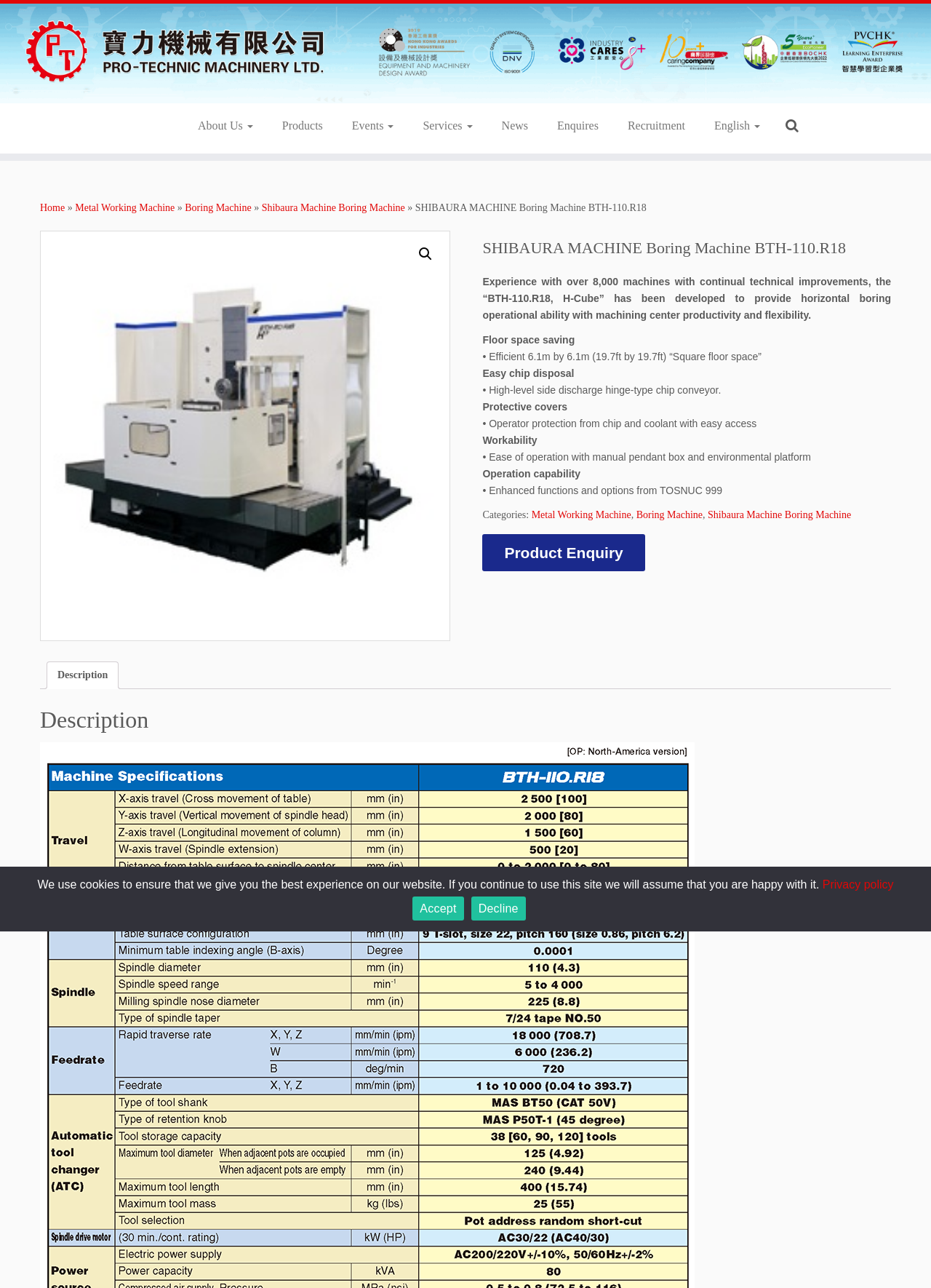Provide a thorough summary of the webpage.

This webpage is about SHIBAURA MACHINE Boring Machine BTH-110.R18, a product from PRO-TECHNIC MACHINERY LTD. At the top left corner, there is a link to go "Back Home" accompanied by an image. Below it, there is a navigation menu with links to "About Us", "Products", "Events", "Services", "News", "Enquires", "Recruitment", and "English". On the right side of the navigation menu, there is a search box with a placeholder text "Search for:".

Below the navigation menu, there is a breadcrumb trail with links to "Home", "Metal Working Machine", "Boring Machine", and "Shibaura Machine Boring Machine". The main content of the webpage is about the SHIBAURA MACHINE Boring Machine BTH-110.R18, which includes a heading, a figure, and several paragraphs of text describing the product's features, such as its horizontal boring operational ability, floor space saving, easy chip disposal, protective covers, workability, and operation capability.

On the right side of the main content, there is a tab list with a single tab "Description" that is not selected. Below the main content, there is a button "Product Enquiry". At the bottom of the webpage, there is a banner with a "Cookie Notice" that informs users about the use of cookies on the website and provides links to the "Privacy policy" and options to "Accept" or "Decline" cookies.